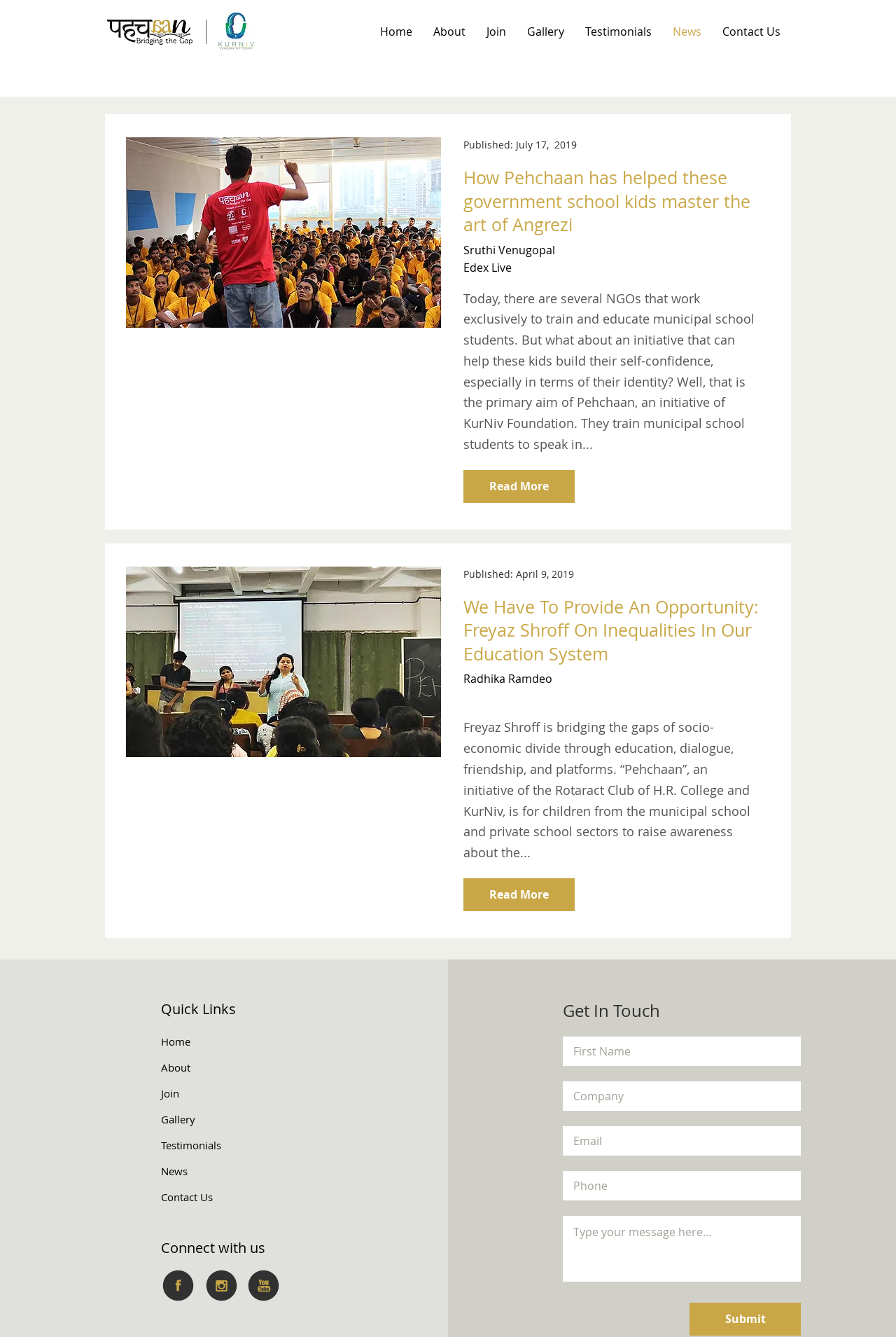Could you indicate the bounding box coordinates of the region to click in order to complete this instruction: "Click the 'Submit' button".

[0.77, 0.974, 0.894, 0.999]